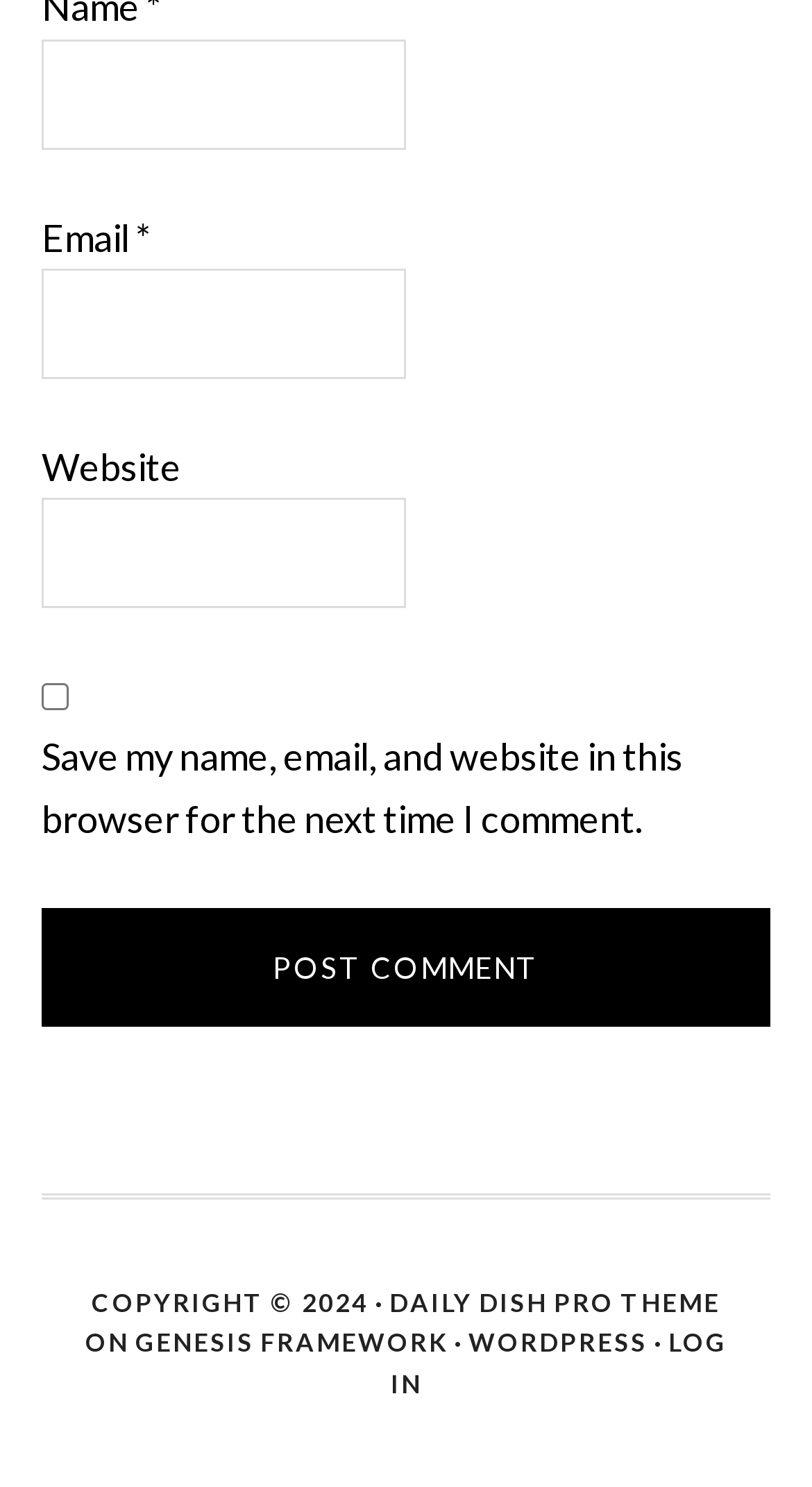Locate the bounding box coordinates for the element described below: "Electronic Theses and Dissertations". The coordinates must be four float values between 0 and 1, formatted as [left, top, right, bottom].

None